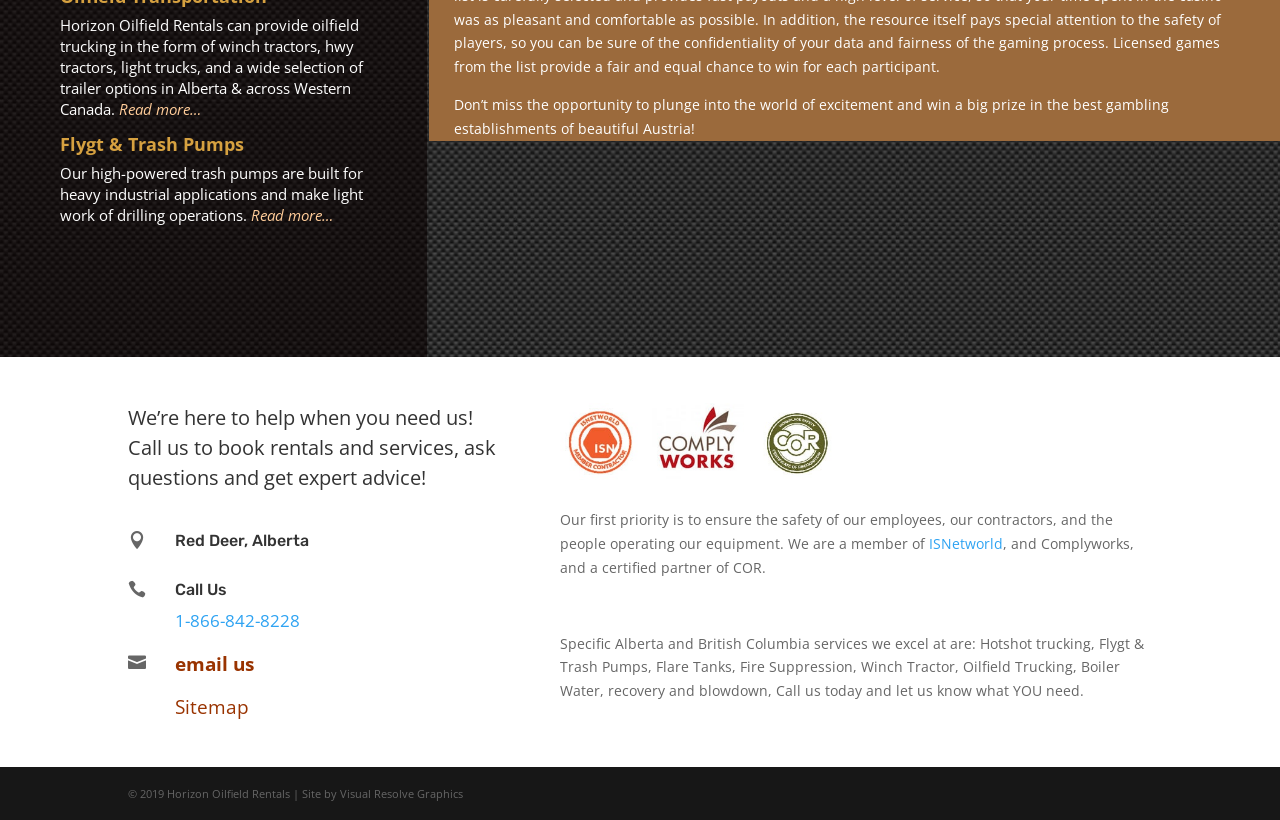What type of equipment does Horizon Oilfield Rentals provide?
Examine the image closely and answer the question with as much detail as possible.

Based on the StaticText element with the text 'Horizon Oilfield Rentals can provide oilfield trucking in the form of winch tractors, hwy tractors, light trucks, and a wide selection of trailer options in Alberta & across Western Canada.', it is clear that Horizon Oilfield Rentals provides winch tractors, hwy tractors, and light trucks as part of their oilfield trucking services.